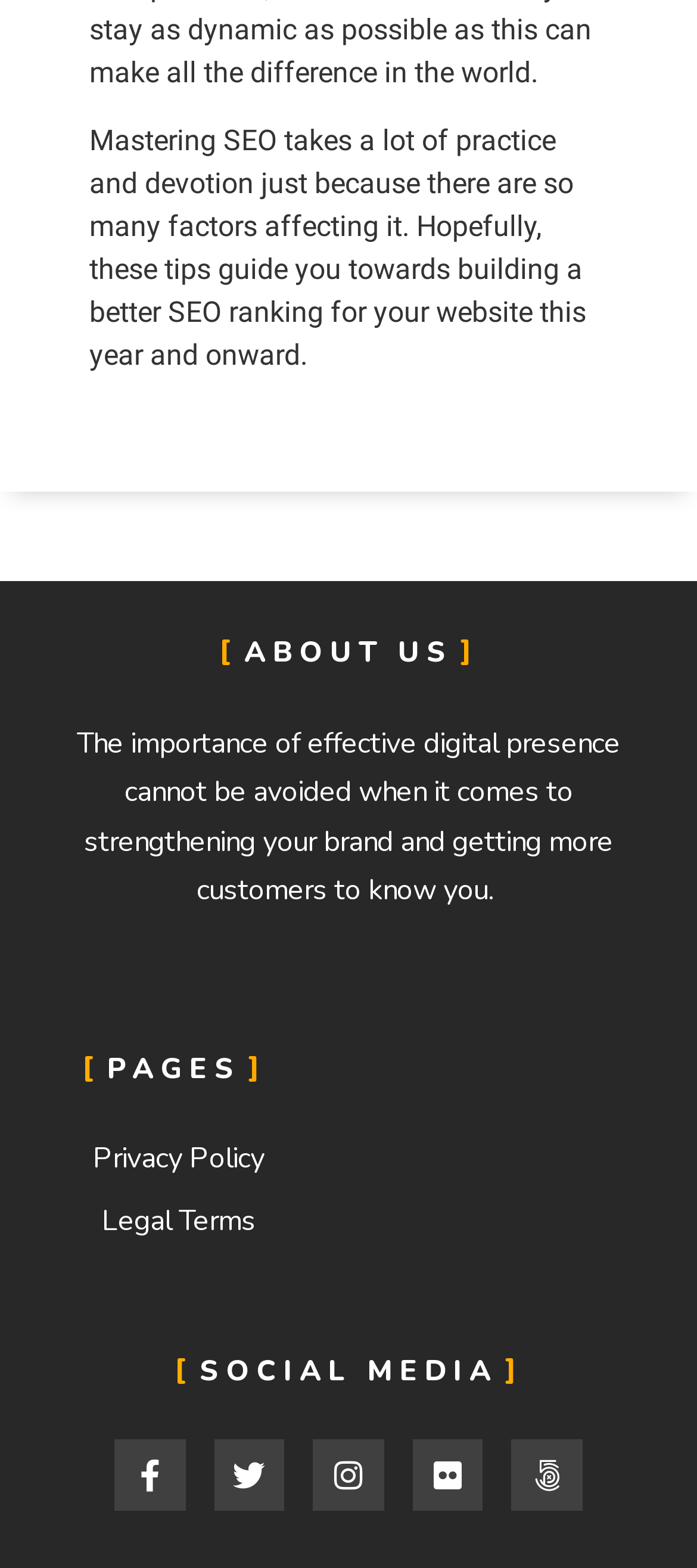Show me the bounding box coordinates of the clickable region to achieve the task as per the instruction: "go to about us page".

[0.082, 0.407, 0.918, 0.426]